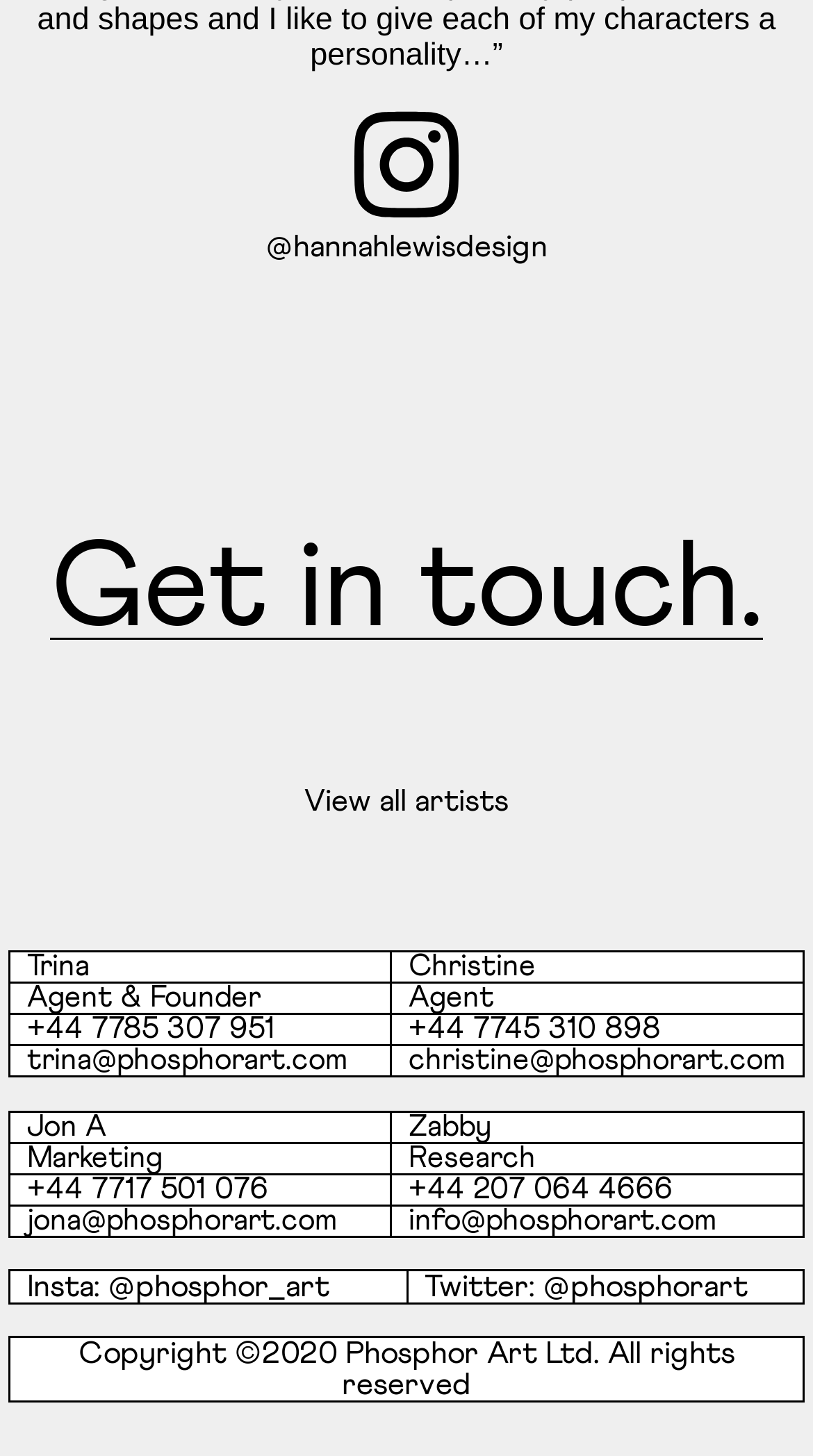Determine the bounding box coordinates for the area that should be clicked to carry out the following instruction: "Follow Phosphor Art on Instagram".

[0.133, 0.872, 0.405, 0.894]